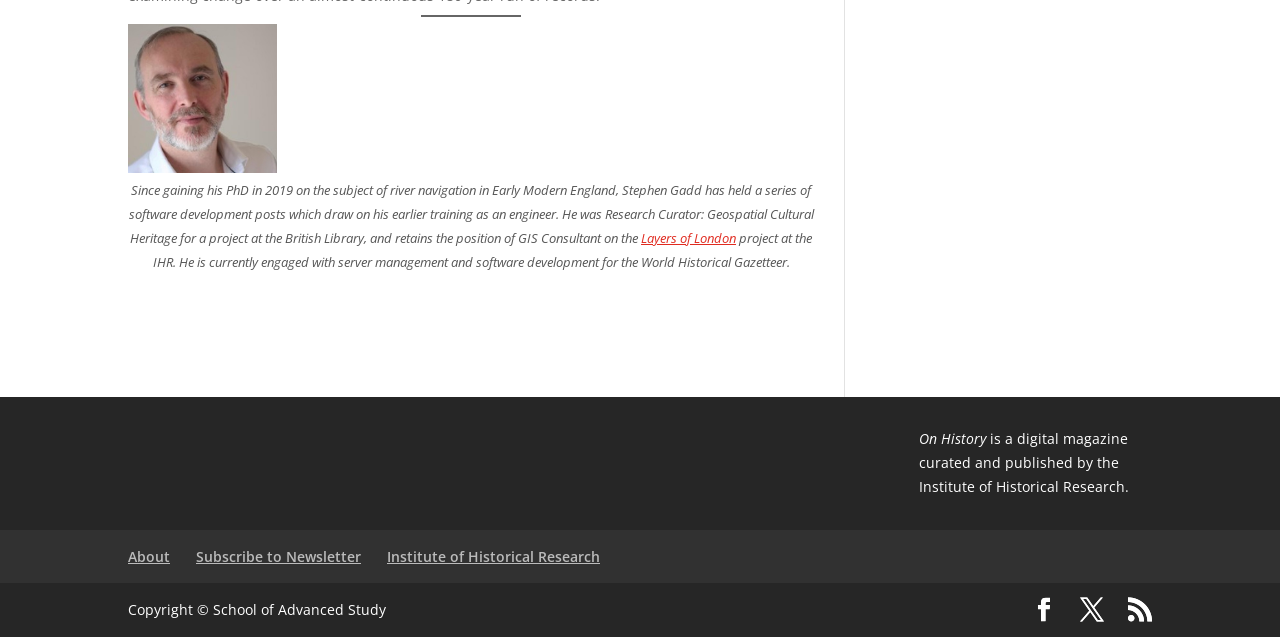Based on the visual content of the image, answer the question thoroughly: What is the name of the digital magazine?

The StaticText element with the text 'On History' is described as a digital magazine curated and published by the Institute of Historical Research.